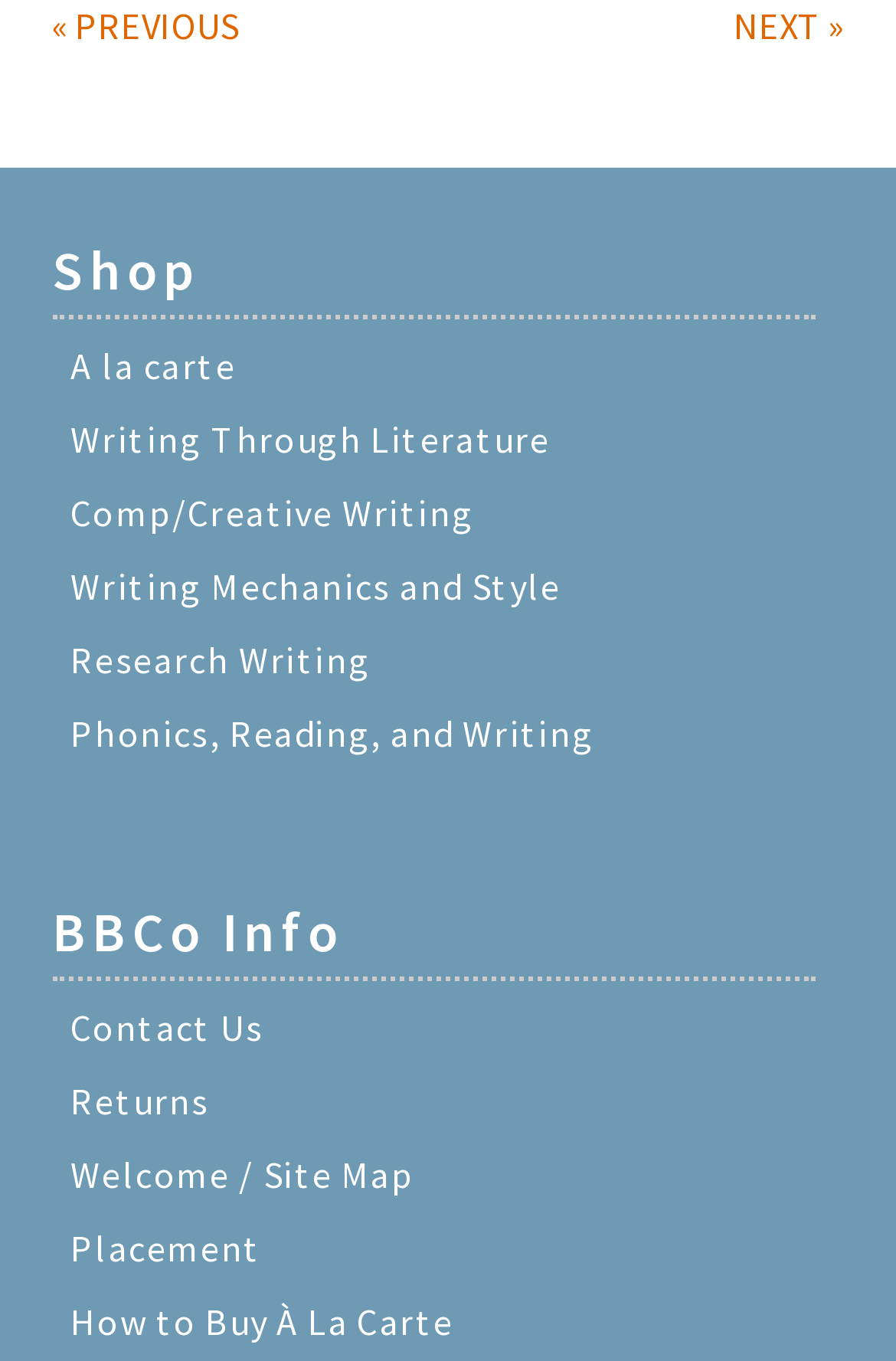Please identify the bounding box coordinates for the region that you need to click to follow this instruction: "Explore Phonics, Reading, and Writing".

[0.079, 0.522, 0.664, 0.556]